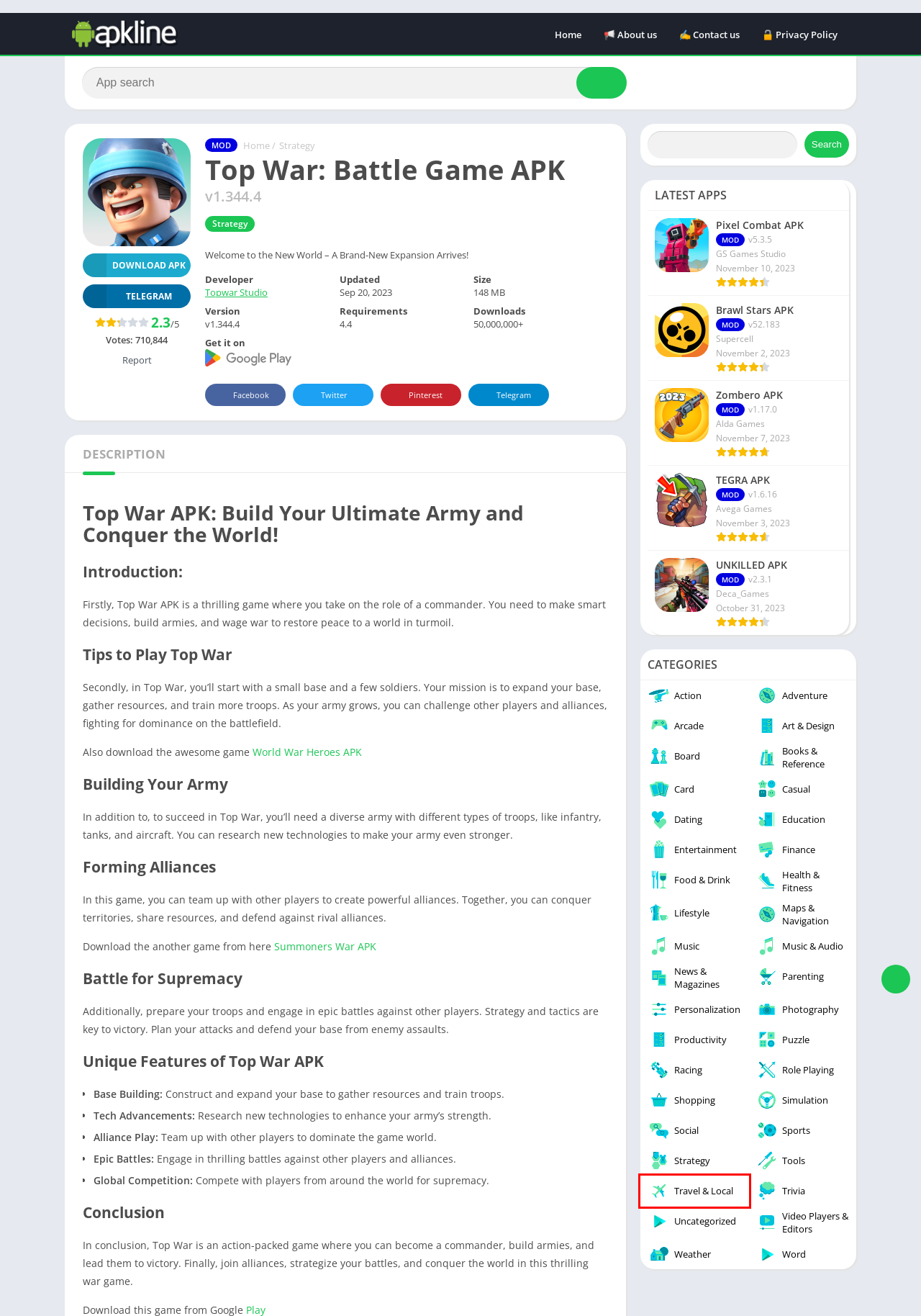Given a screenshot of a webpage with a red bounding box highlighting a UI element, determine which webpage description best matches the new webpage that appears after clicking the highlighted element. Here are the candidates:
A. Travel & Local Archives - APKLine
B. Zombero v1.17.0 MOD APK (High Damage / God Mode) - APKLine
C. Action Archives - APKLine
D. Strategy Archives - APKLine
E. Casual Archives - APKLine
F. APKLine - Discover the Android App Universe
G. Dead Ahead v3.8.9 MOD APK (Unlimited Money / God Mode) - APKLine
H. Health & Fitness Archives - APKLine

A